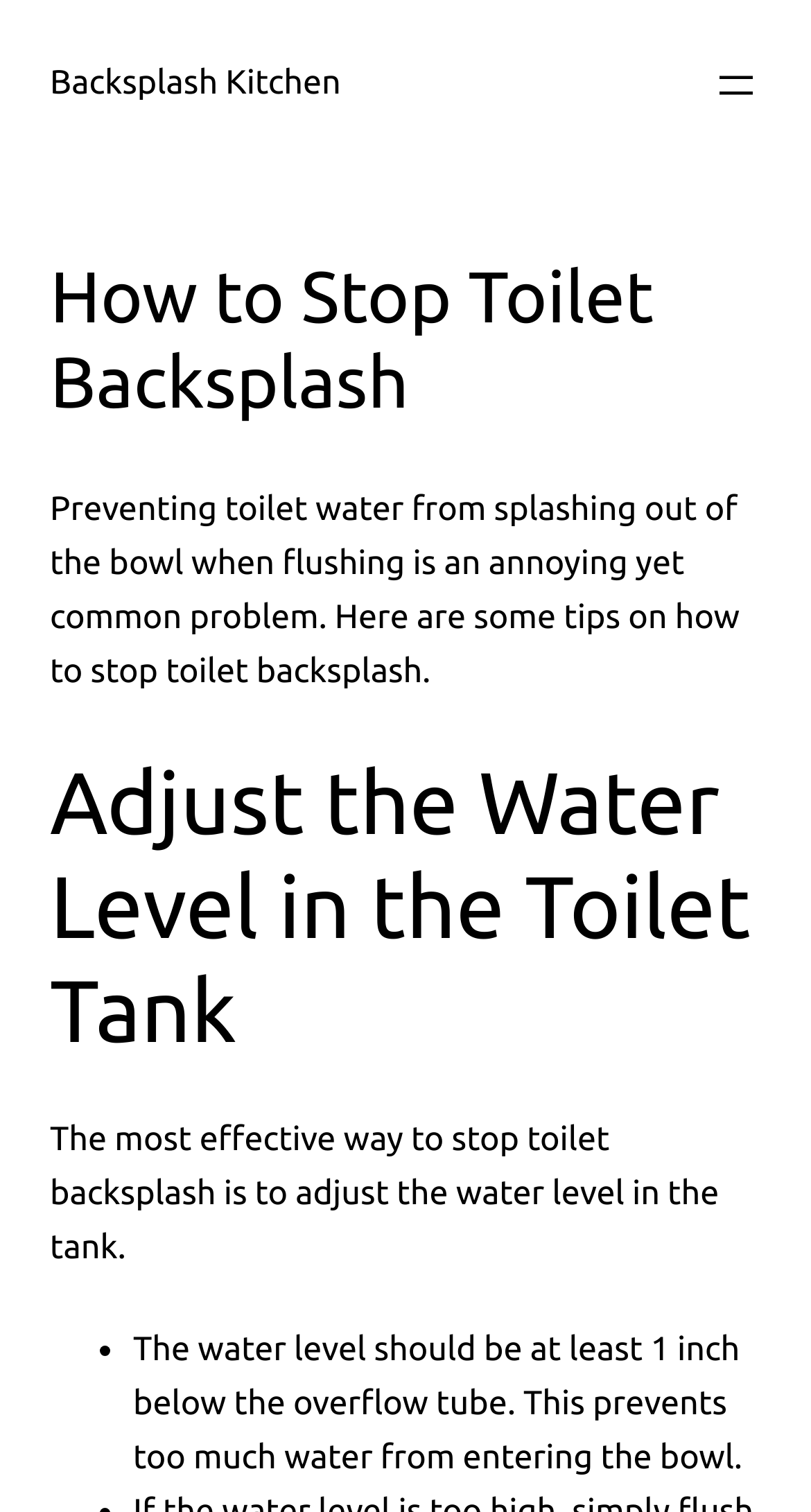Give a one-word or short phrase answer to this question: 
How many tips are provided on the webpage?

At least one